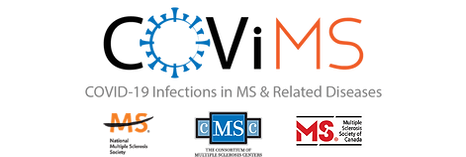Please give a concise answer to this question using a single word or phrase: 
How many organizations are acknowledged in the partnership?

3